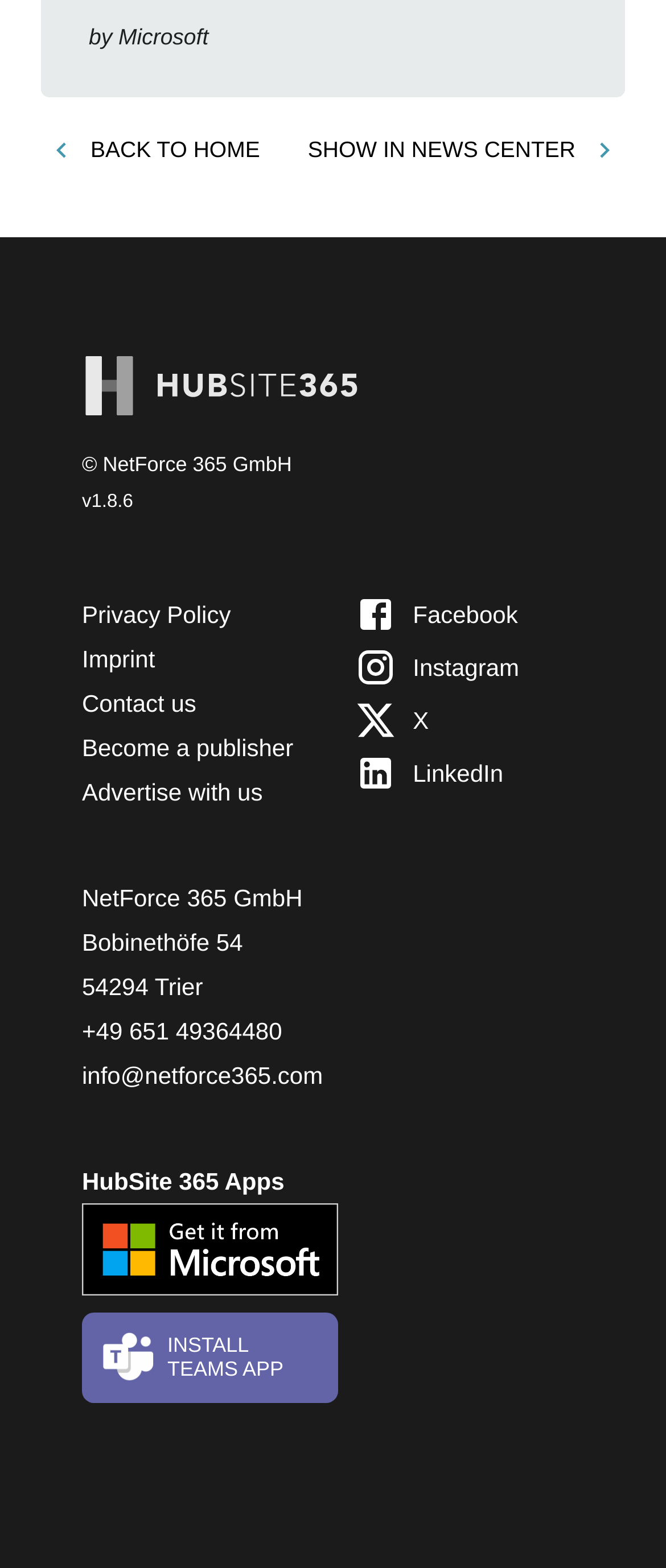Please specify the bounding box coordinates of the clickable region to carry out the following instruction: "View privacy policy". The coordinates should be four float numbers between 0 and 1, in the format [left, top, right, bottom].

[0.123, 0.383, 0.347, 0.4]